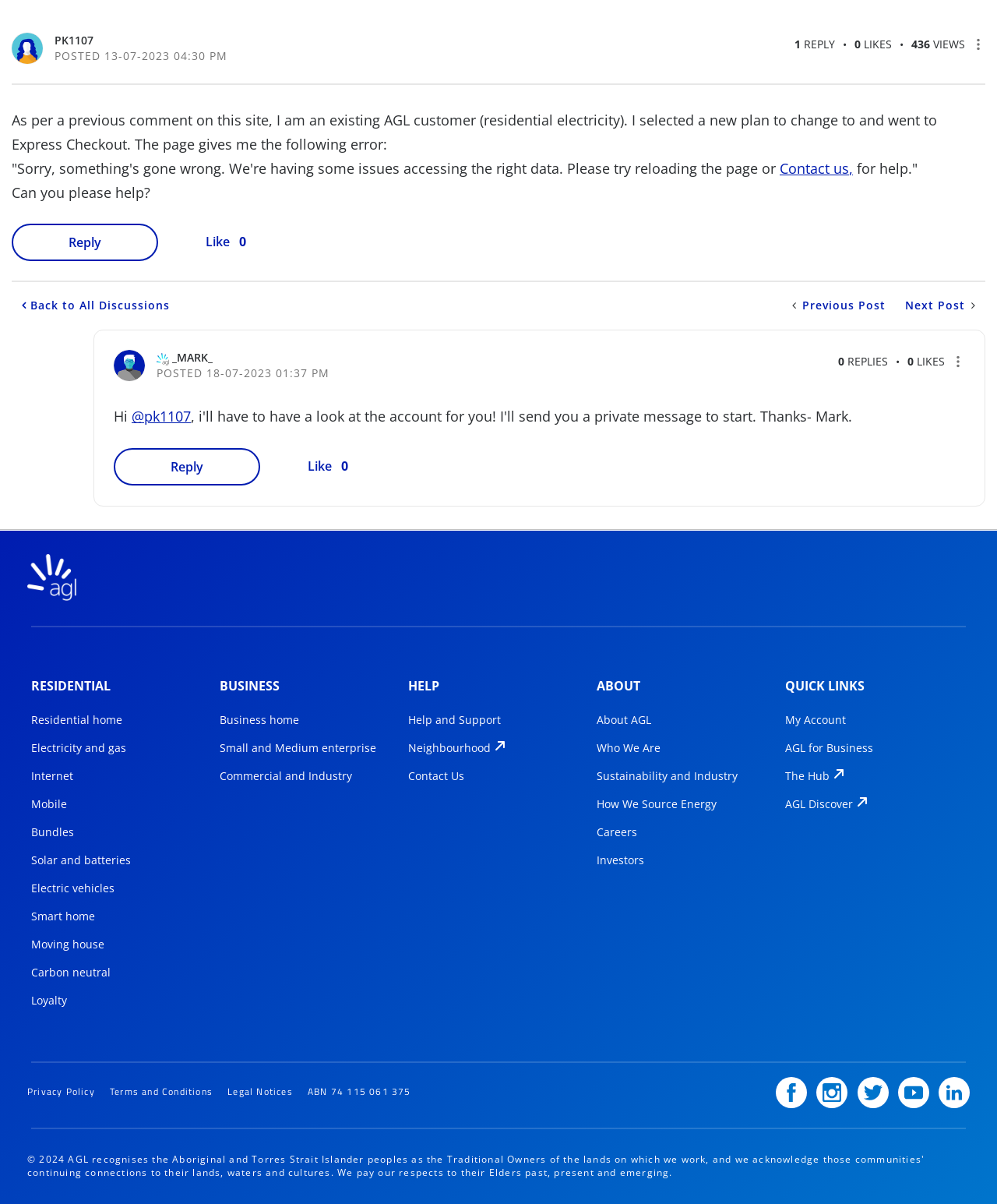Calculate the bounding box coordinates of the UI element given the description: "Contact Us".

[0.409, 0.638, 0.466, 0.651]